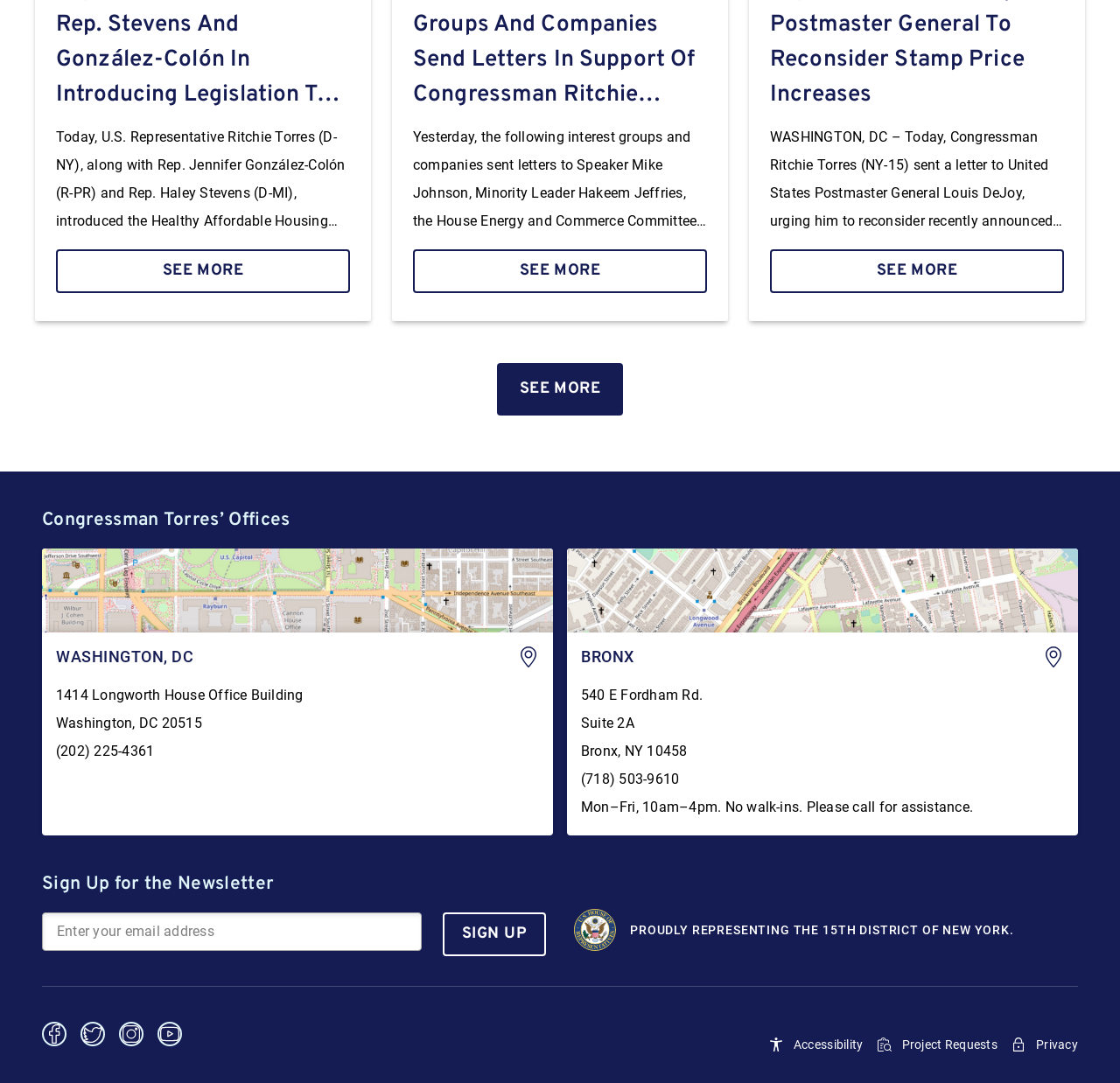What is the district that the congressman represents?
Please respond to the question with a detailed and thorough explanation.

The district that the congressman represents is mentioned at the bottom of the webpage, where it says 'PROUDLY REPRESENTING THE 15TH DISTRICT OF NEW YORK.'.